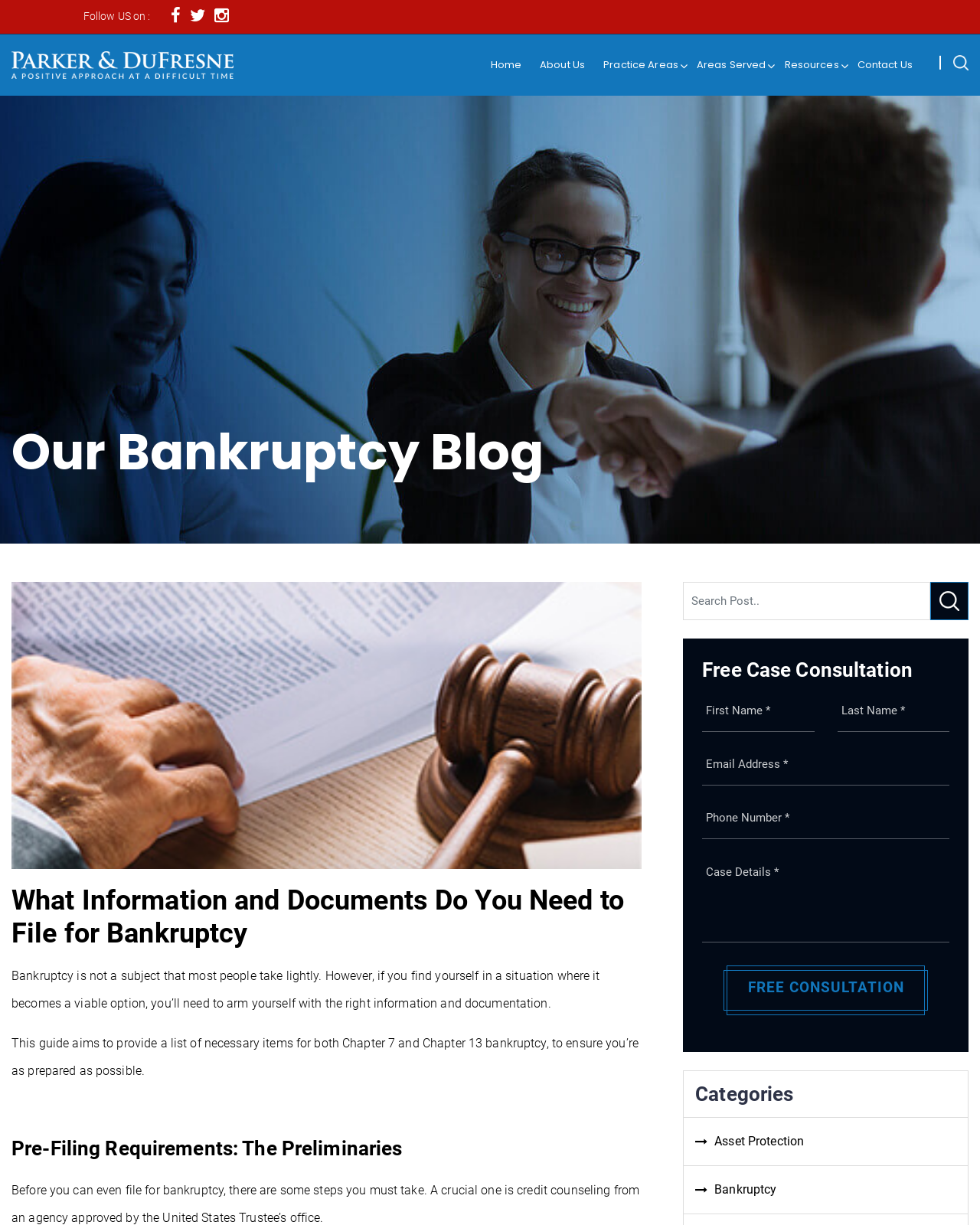Given the element description "About Us", identify the bounding box of the corresponding UI element.

[0.551, 0.028, 0.597, 0.078]